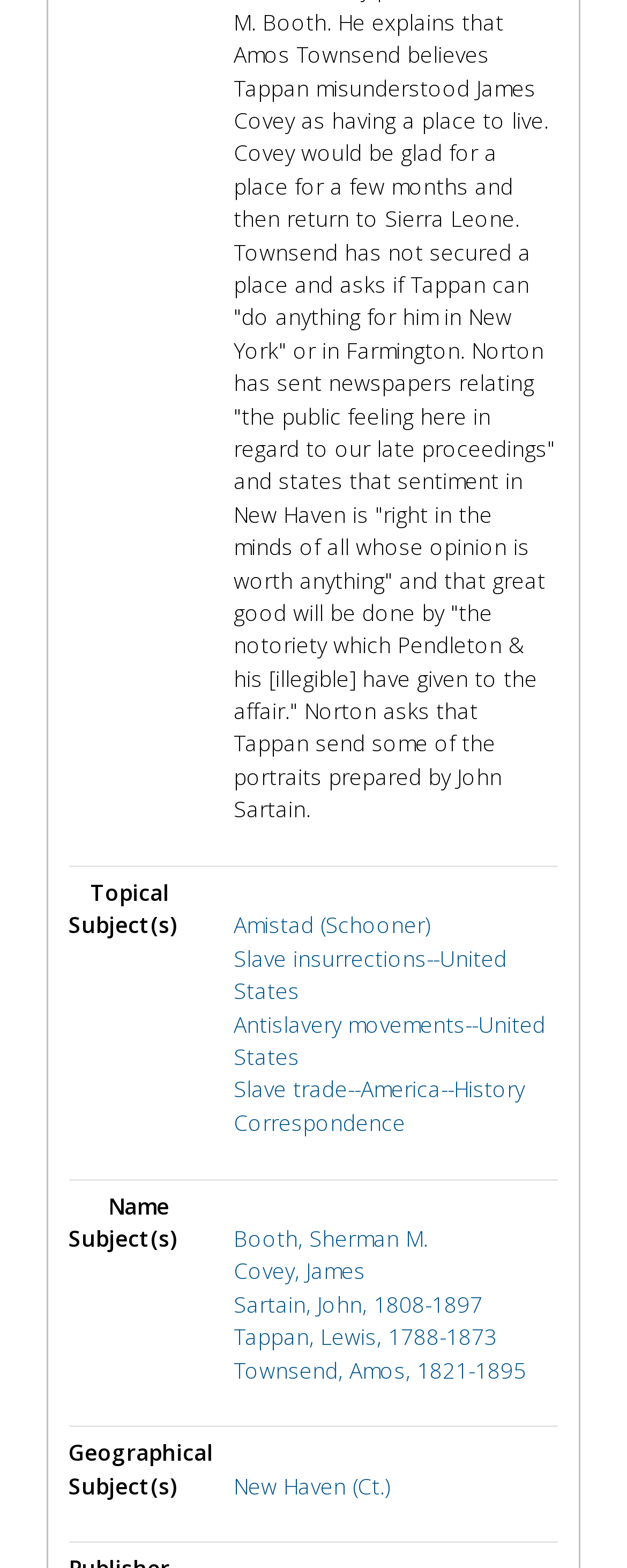Using the format (top-left x, top-left y, bottom-right x, bottom-right y), provide the bounding box coordinates for the described UI element. All values should be floating point numbers between 0 and 1: Tappan, Lewis, 1788-1873

[0.373, 0.842, 0.793, 0.862]